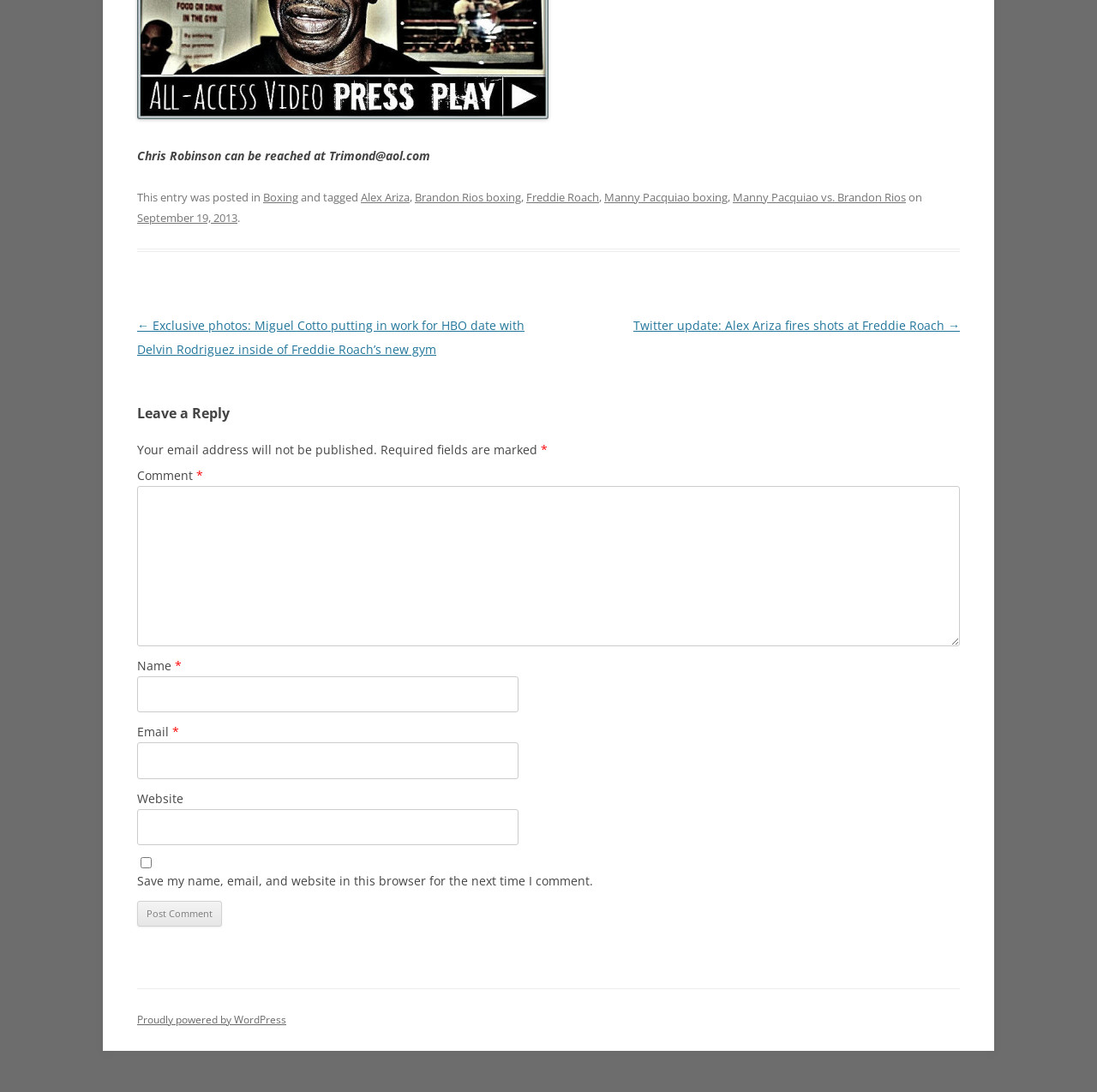Observe the image and answer the following question in detail: What is the email address of Chris Robinson?

The email address of Chris Robinson can be found in the static text element 'Chris Robinson can be reached at Trimond@aol.com' located at the top of the webpage.